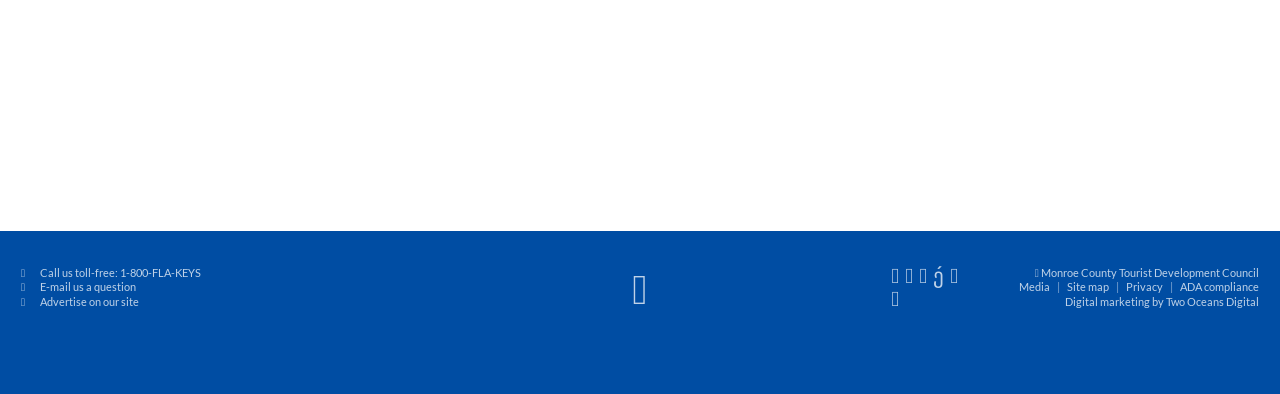Could you locate the bounding box coordinates for the section that should be clicked to accomplish this task: "Call us toll-free".

[0.016, 0.674, 0.157, 0.707]